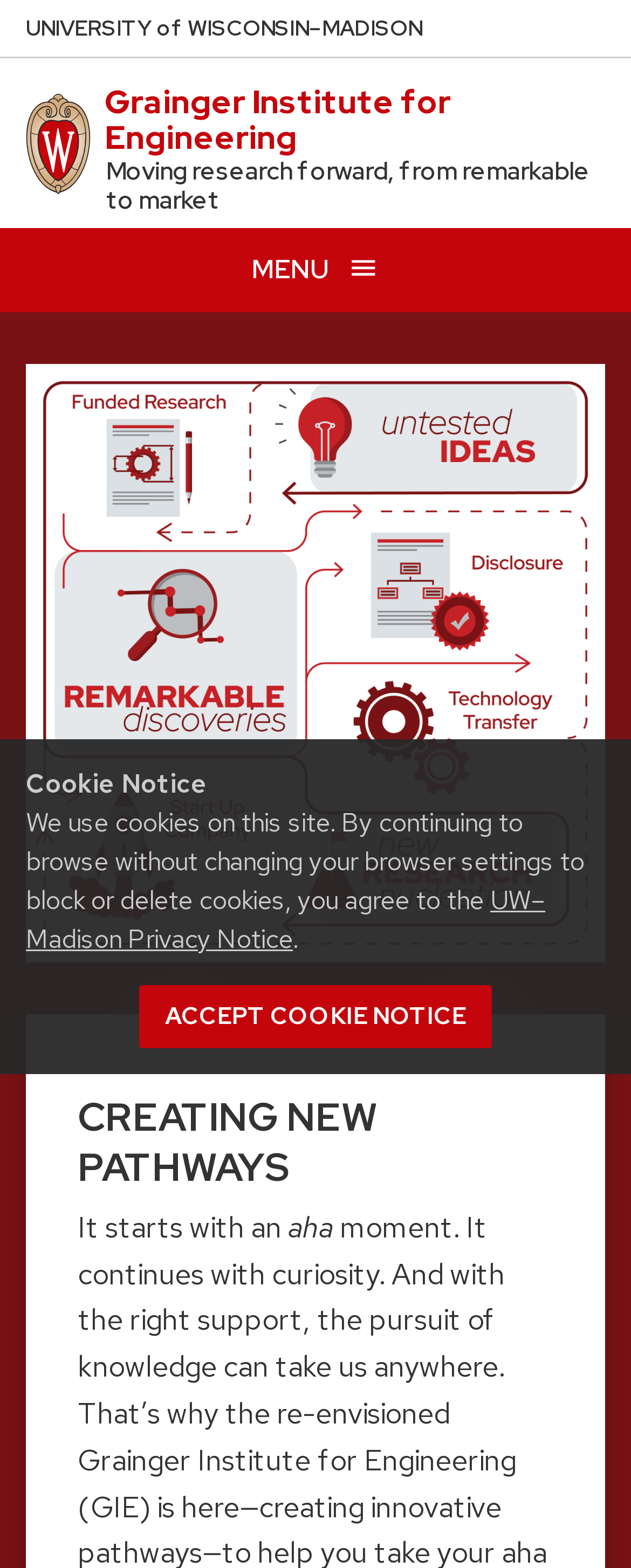What is the purpose of the button with the text 'Accept cookie notice'?
Refer to the screenshot and deliver a thorough answer to the question presented.

The button with the text 'Accept cookie notice' is located in the dialog element with the heading 'Cookie Notice', which indicates that it is related to accepting cookies. The button's purpose is to accept the use of cookies on the website.